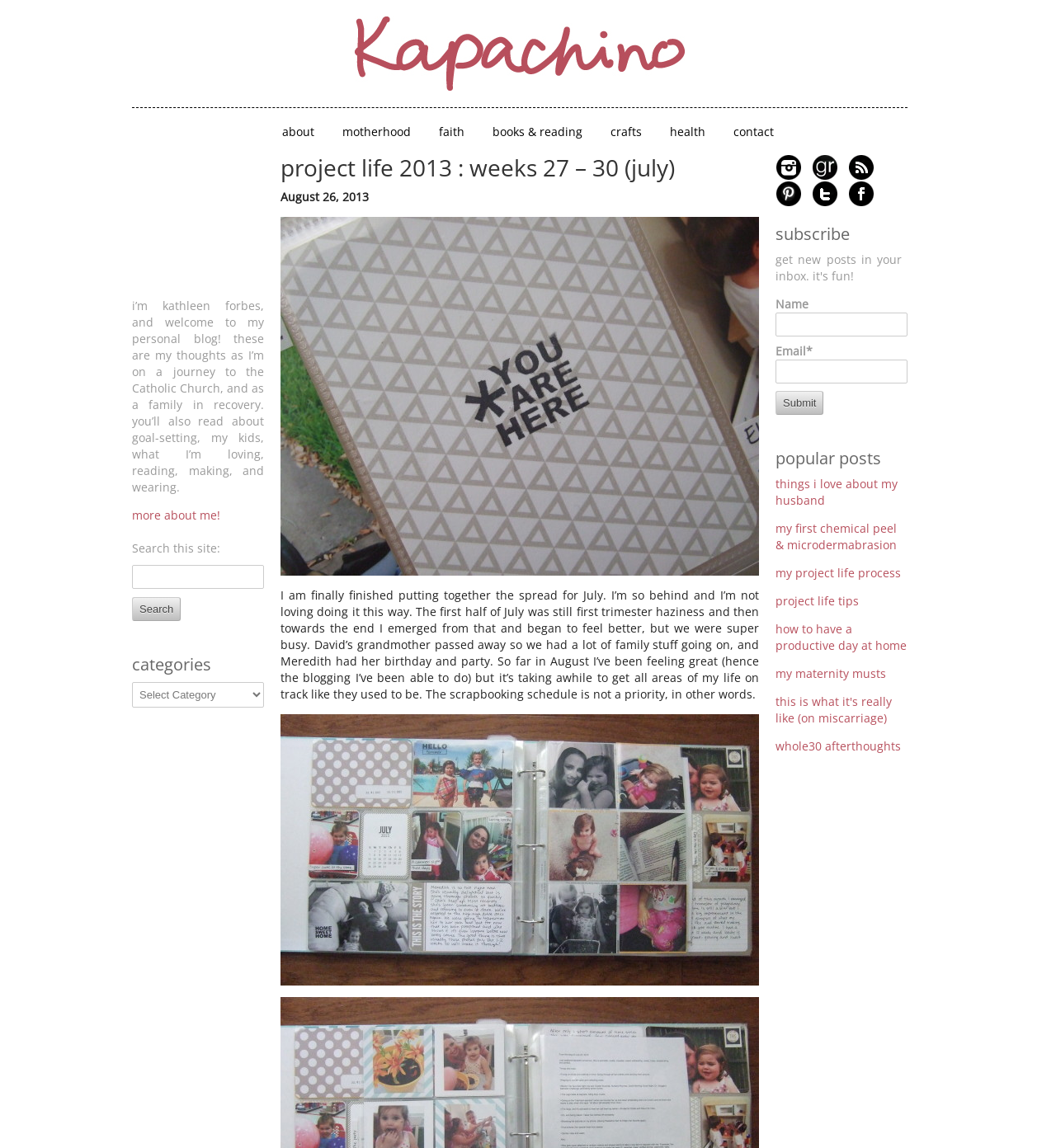Determine the bounding box coordinates of the region I should click to achieve the following instruction: "Click on the 'more about me!' link". Ensure the bounding box coordinates are four float numbers between 0 and 1, i.e., [left, top, right, bottom].

[0.125, 0.442, 0.209, 0.455]